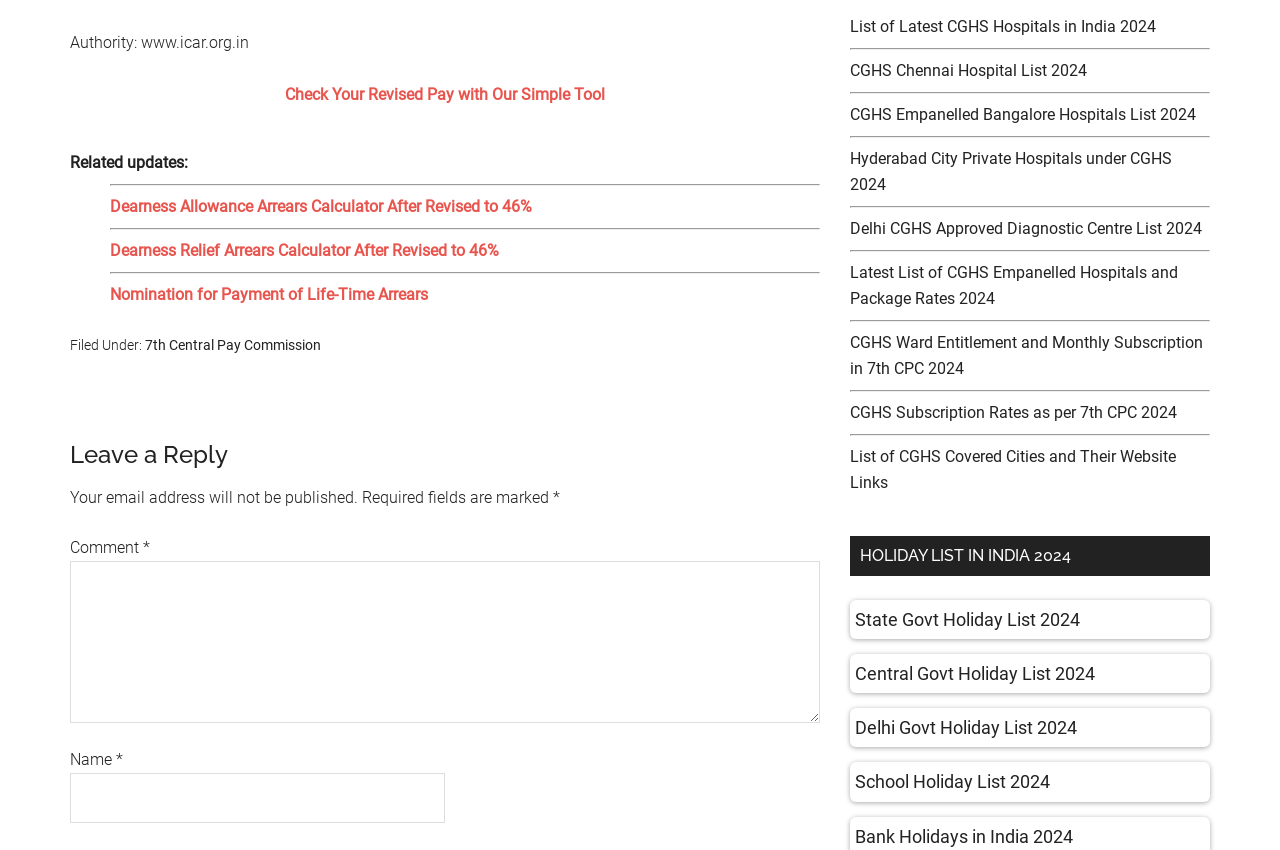Identify the bounding box coordinates of the clickable region required to complete the instruction: "View CGHS Chennai Hospital List 2024". The coordinates should be given as four float numbers within the range of 0 and 1, i.e., [left, top, right, bottom].

[0.664, 0.072, 0.849, 0.095]